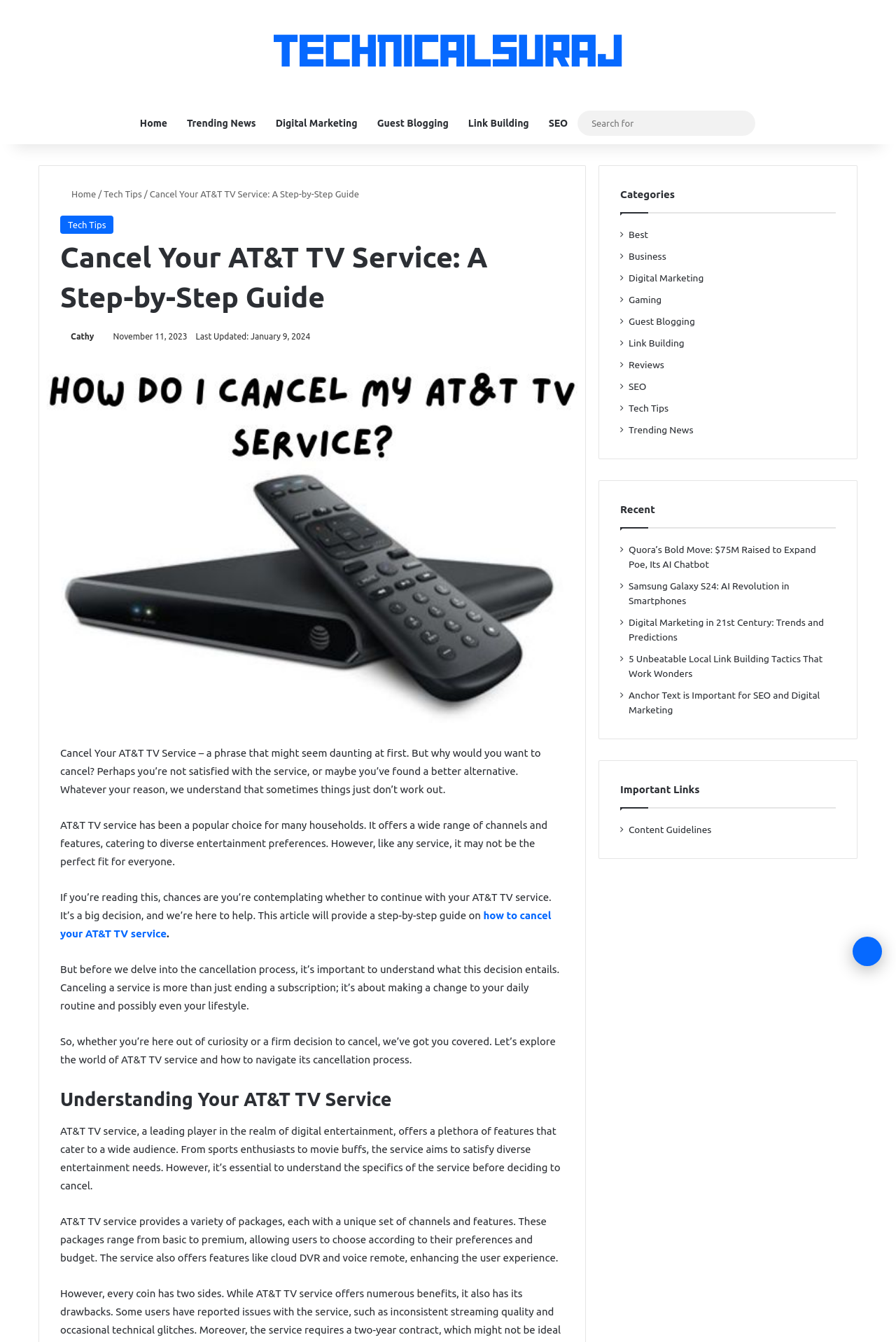Locate the bounding box coordinates of the clickable area needed to fulfill the instruction: "Back to top".

[0.952, 0.698, 0.984, 0.72]